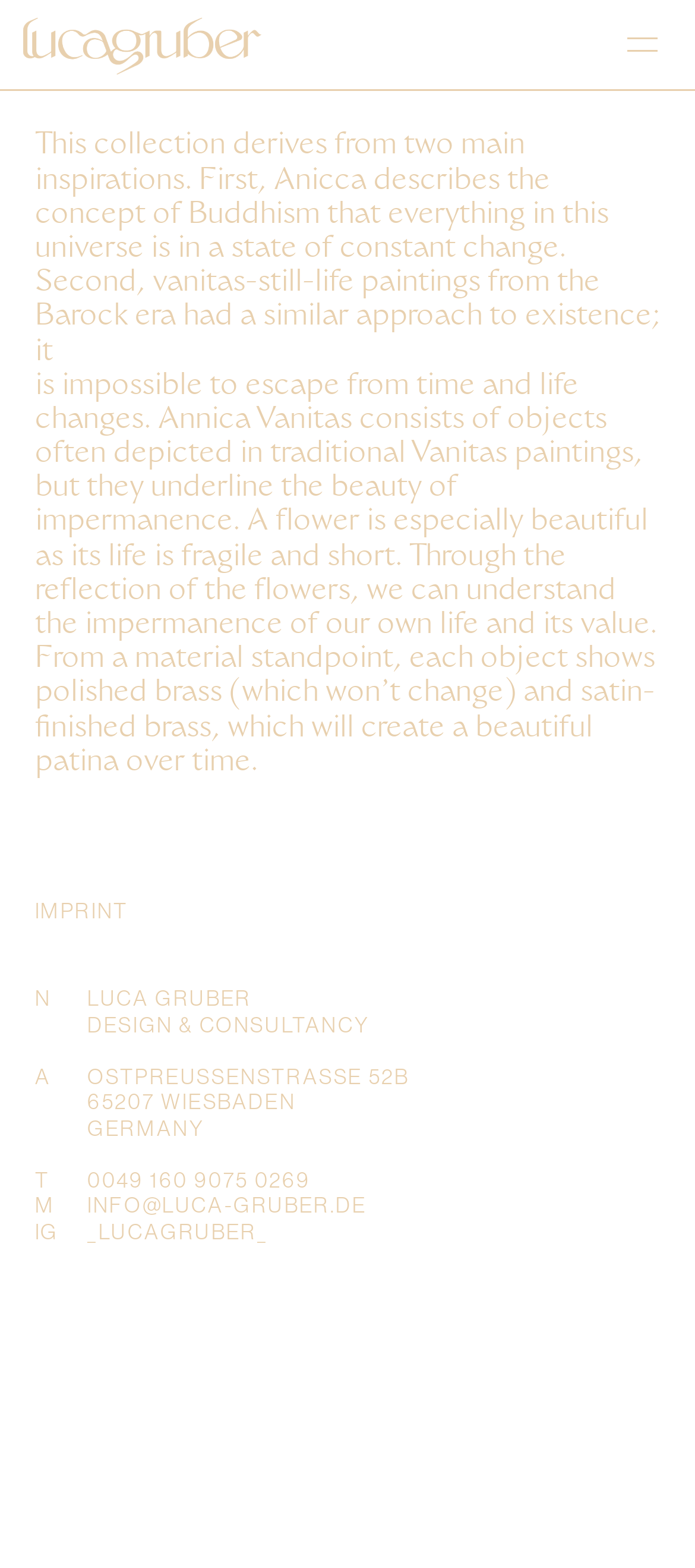Using the details in the image, give a detailed response to the question below:
What is the material used in the objects depicted in Anicca Vanitas?

The text on the page explains that the objects in Anicca Vanitas are made of polished brass, which won't change, and satin-finished brass, which will create a beautiful patina over time.